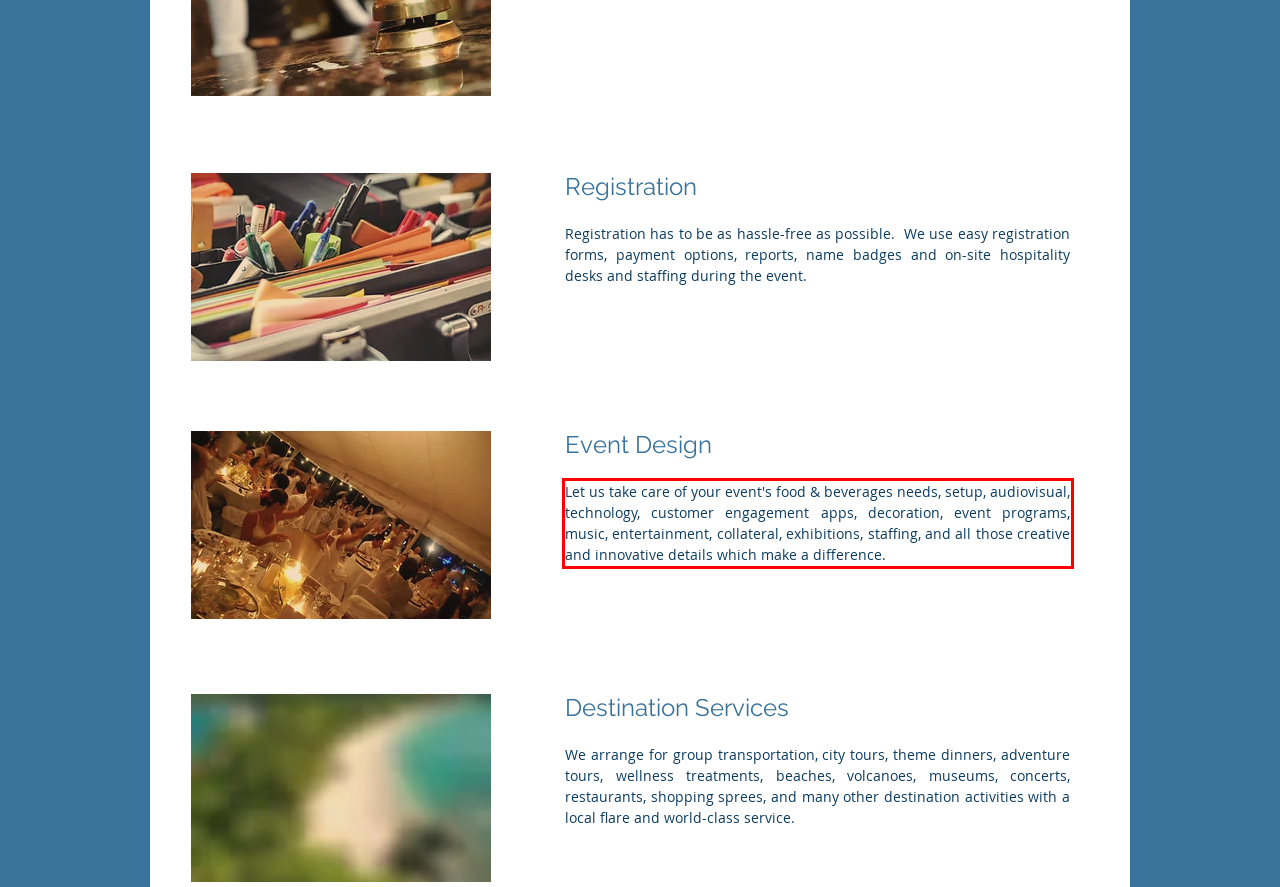Examine the webpage screenshot, find the red bounding box, and extract the text content within this marked area.

Let us take care of your event's food & beverages needs, setup, audiovisual, technology, customer engagement apps, decoration, event programs, music, entertainment, collateral, exhibitions, staffing, and all those creative and innovative details which make a difference.